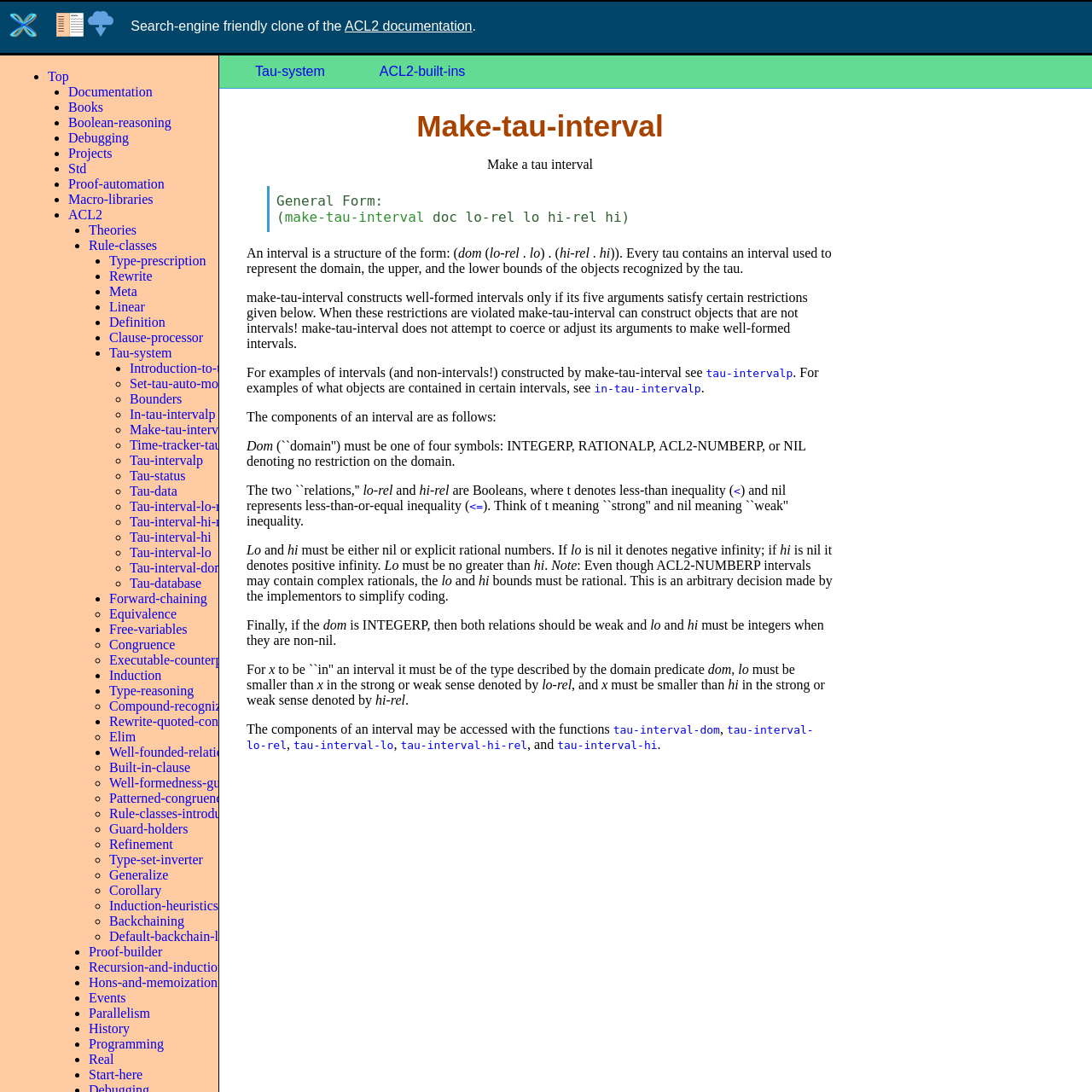What is the purpose of the 'Make-tau-interval' function?
Please answer the question with as much detail as possible using the screenshot.

The 'Make-tau-interval' function is used to create a tau interval, which is a specific type of interval used in the ACL2 system. This function is likely used to define or manipulate tau intervals in the system.